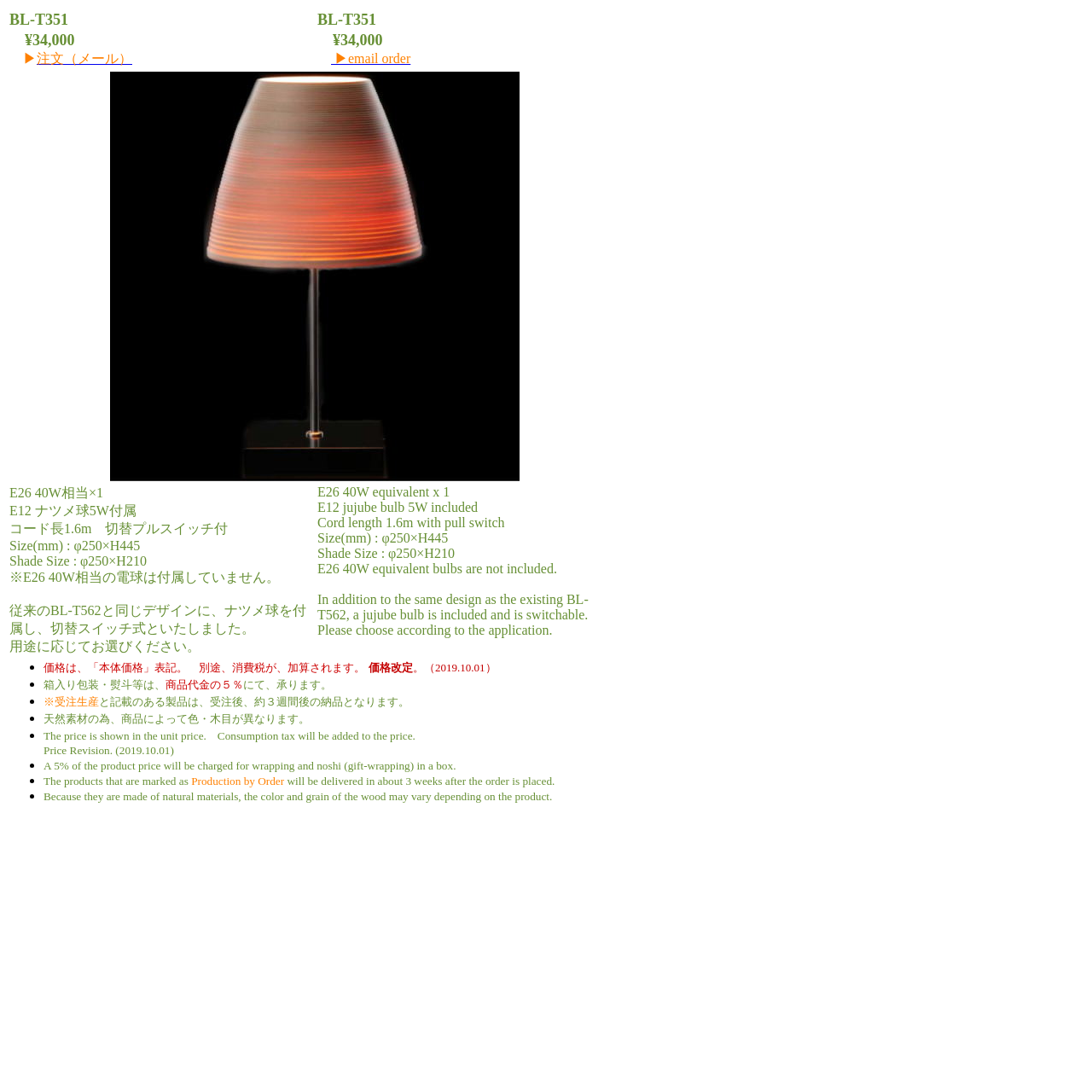Please provide the bounding box coordinate of the region that matches the element description: 注文（メール）. Coordinates should be in the format (top-left x, top-left y, bottom-right x, bottom-right y) and all values should be between 0 and 1.

[0.034, 0.047, 0.121, 0.06]